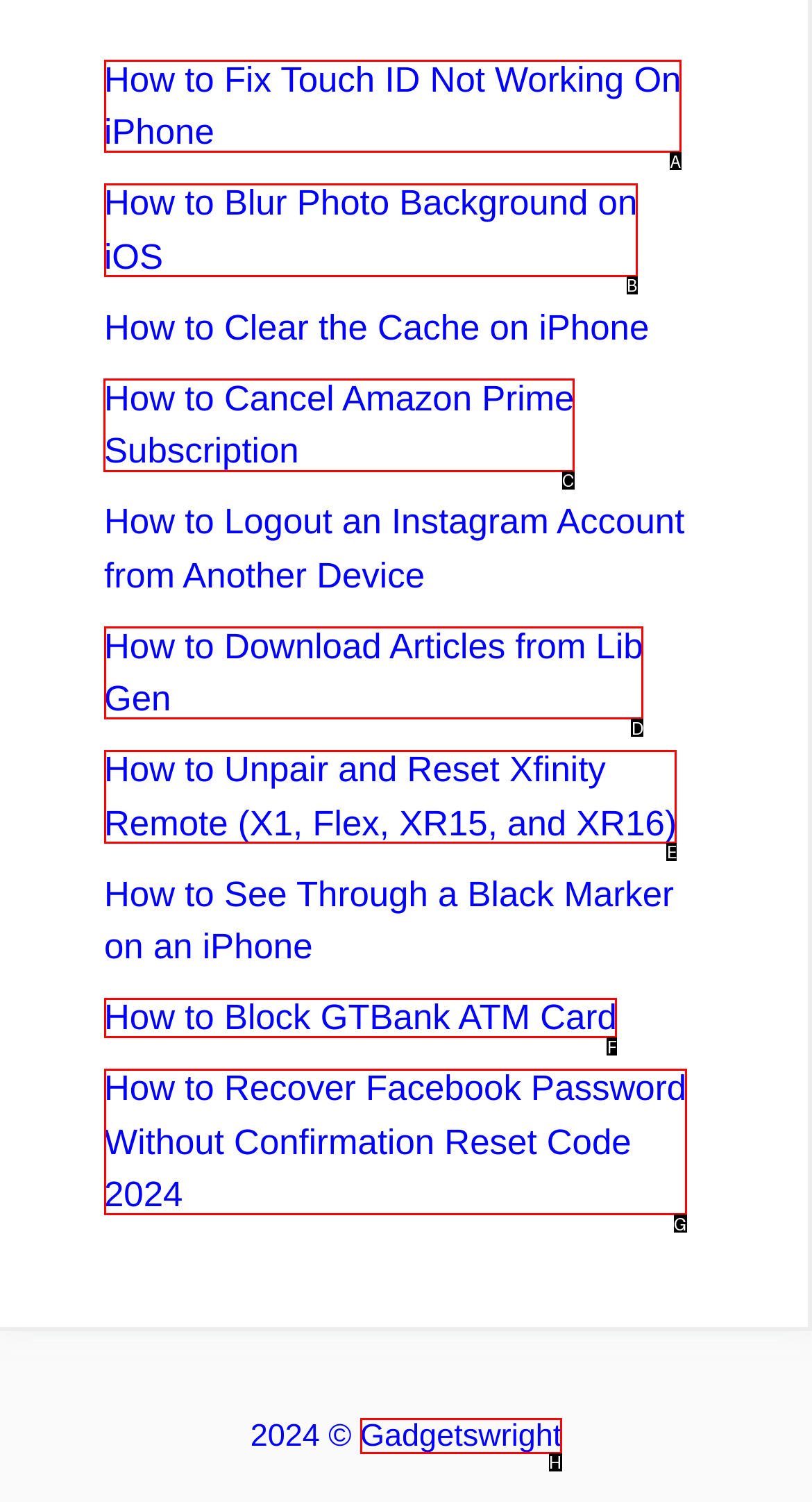Determine which HTML element should be clicked for this task: Read the article on 'How to Cancel Amazon Prime Subscription'
Provide the option's letter from the available choices.

C